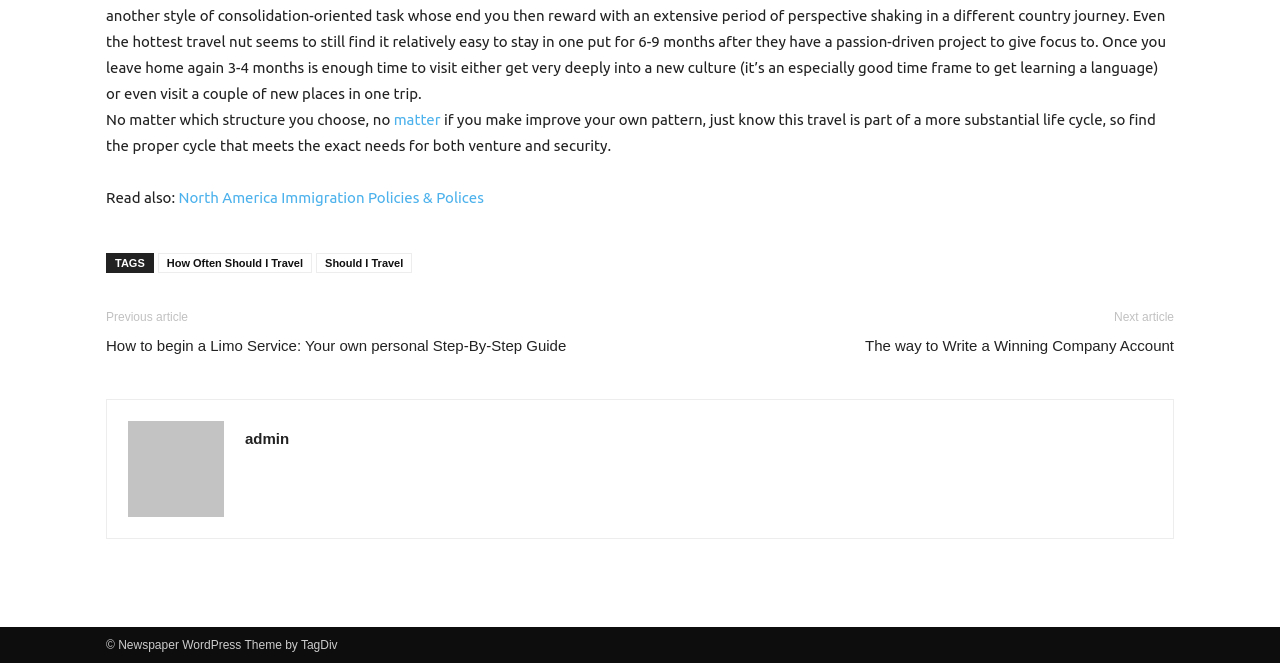What is the name of the WordPress theme used by the website?
From the screenshot, provide a brief answer in one word or phrase.

Newspaper